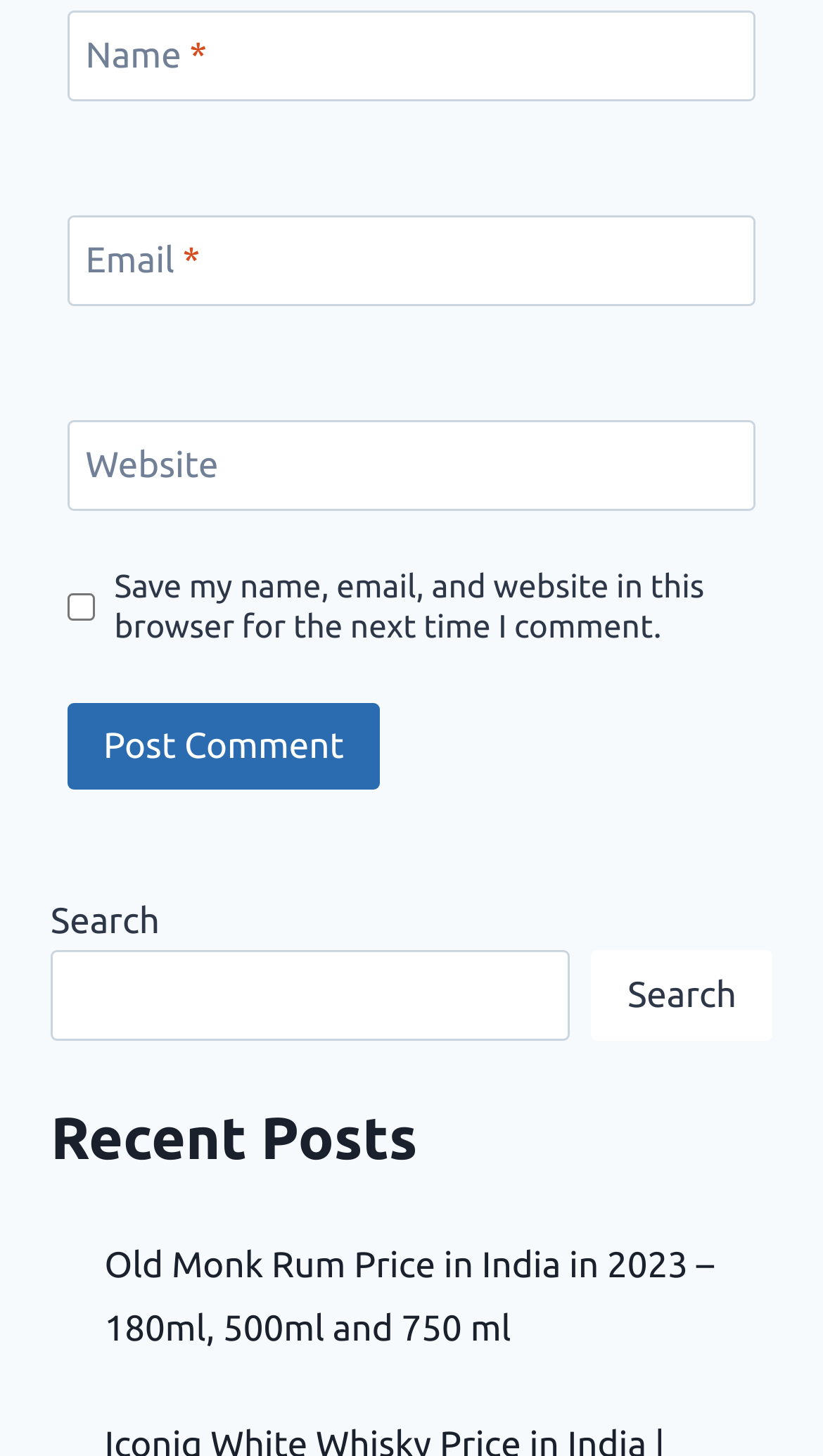What is the search function for?
Provide a fully detailed and comprehensive answer to the question.

The search function is located at the bottom of the page and has a label 'Search', which suggests that its purpose is to allow users to search for content within the website.